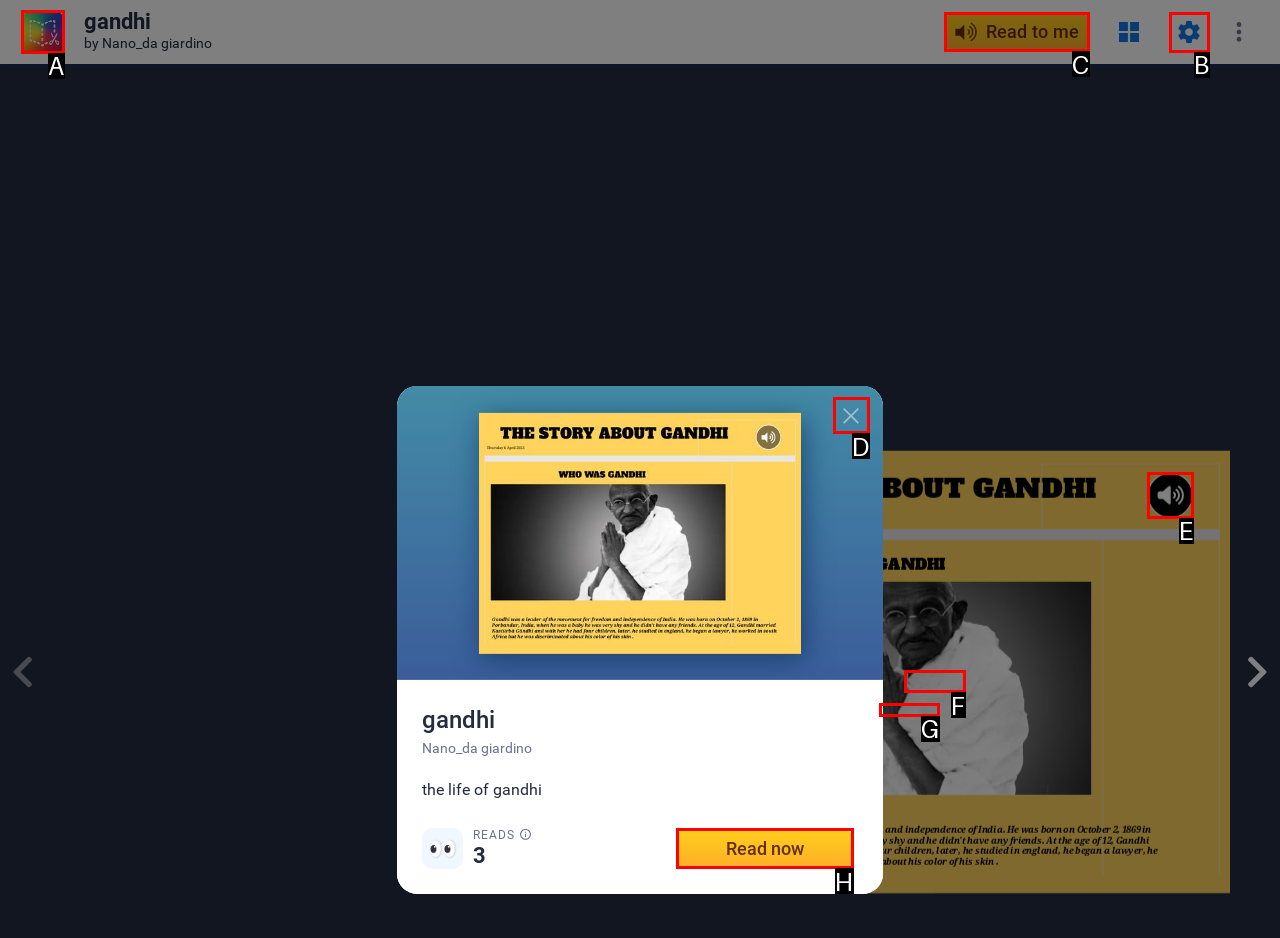To achieve the task: Read to me, indicate the letter of the correct choice from the provided options.

C